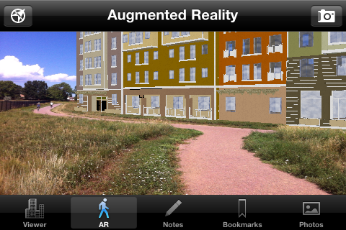What is the environment depicted in the background?
Use the information from the screenshot to give a comprehensive response to the question.

The background features a path winding through a grassy area, complemented by buildings rendered in augmented reality, enhancing the digital overlay experience.